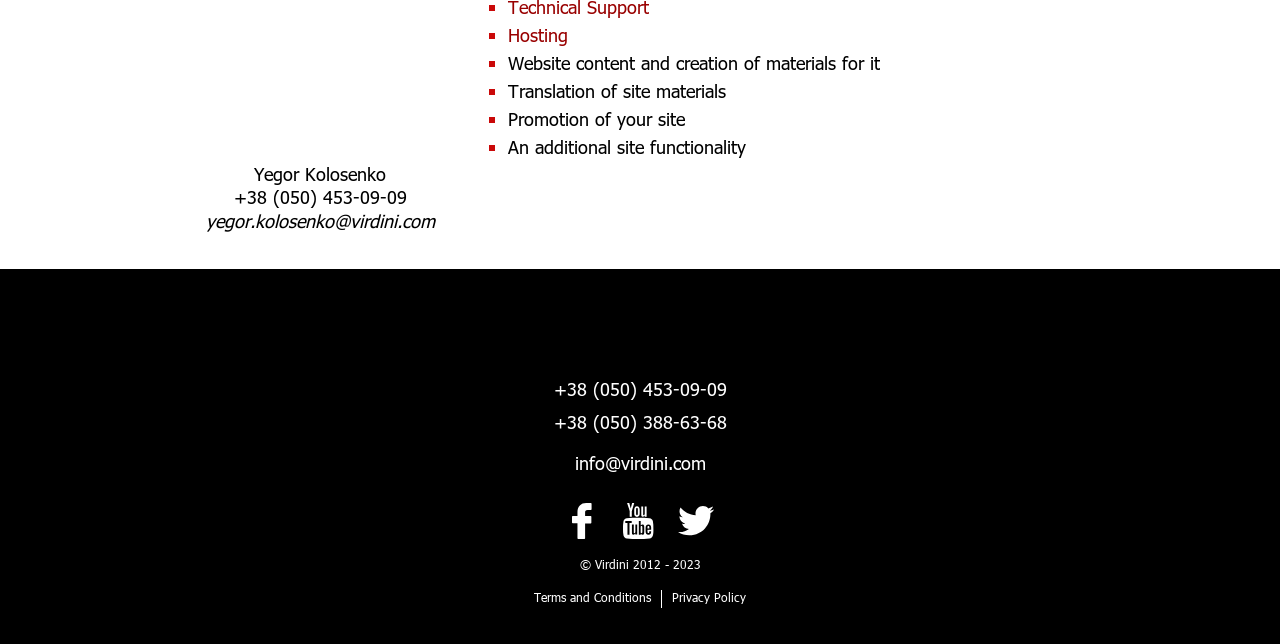What is the company name?
Look at the screenshot and give a one-word or phrase answer.

Virdini